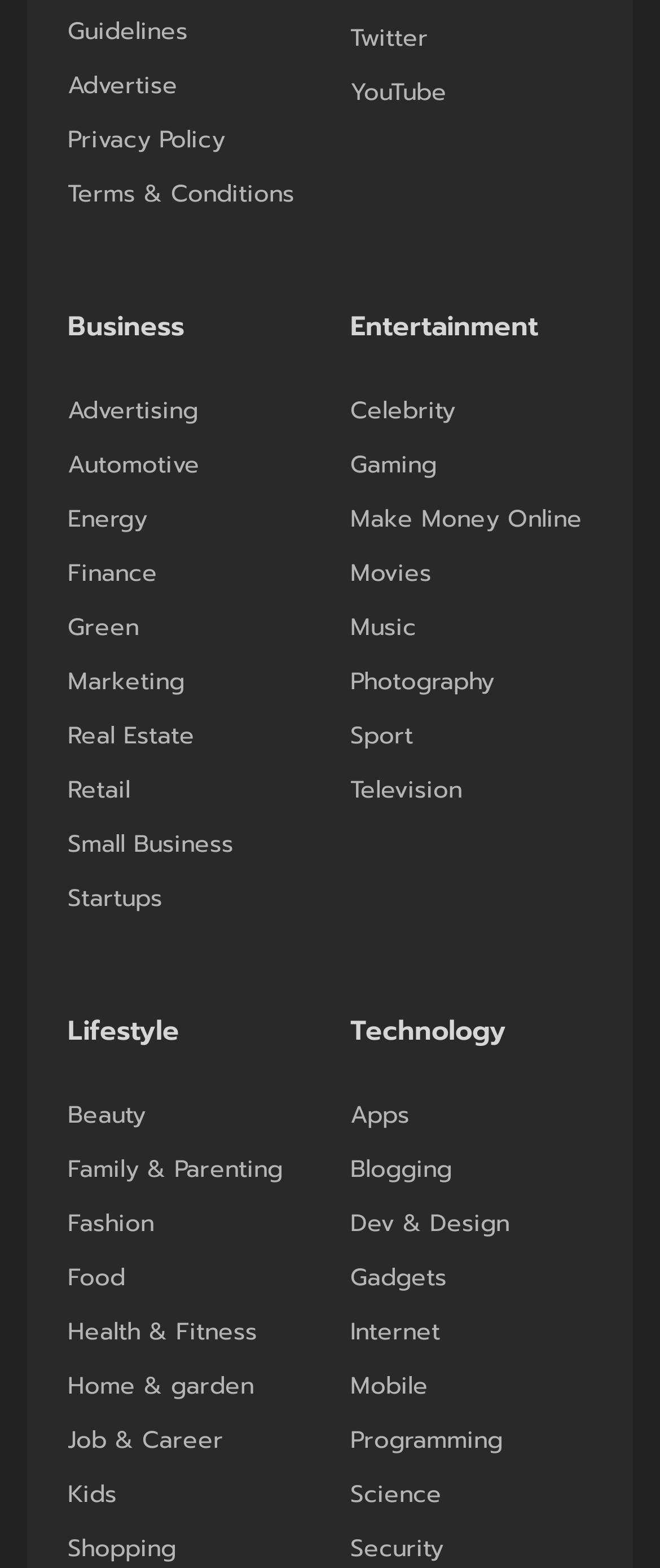Specify the bounding box coordinates of the area that needs to be clicked to achieve the following instruction: "go to About Us Page".

None